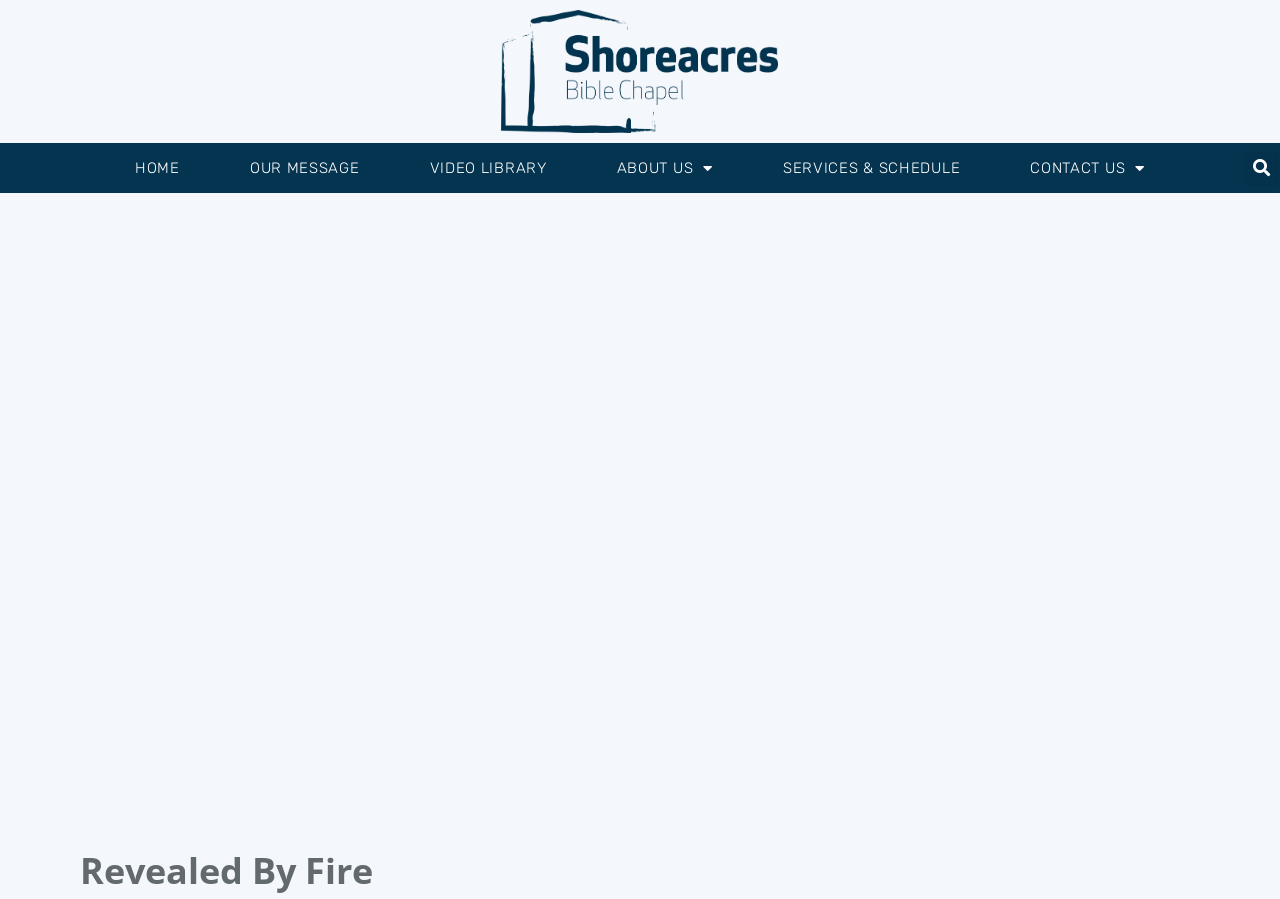Answer the question using only a single word or phrase: 
How many main navigation links are there?

6